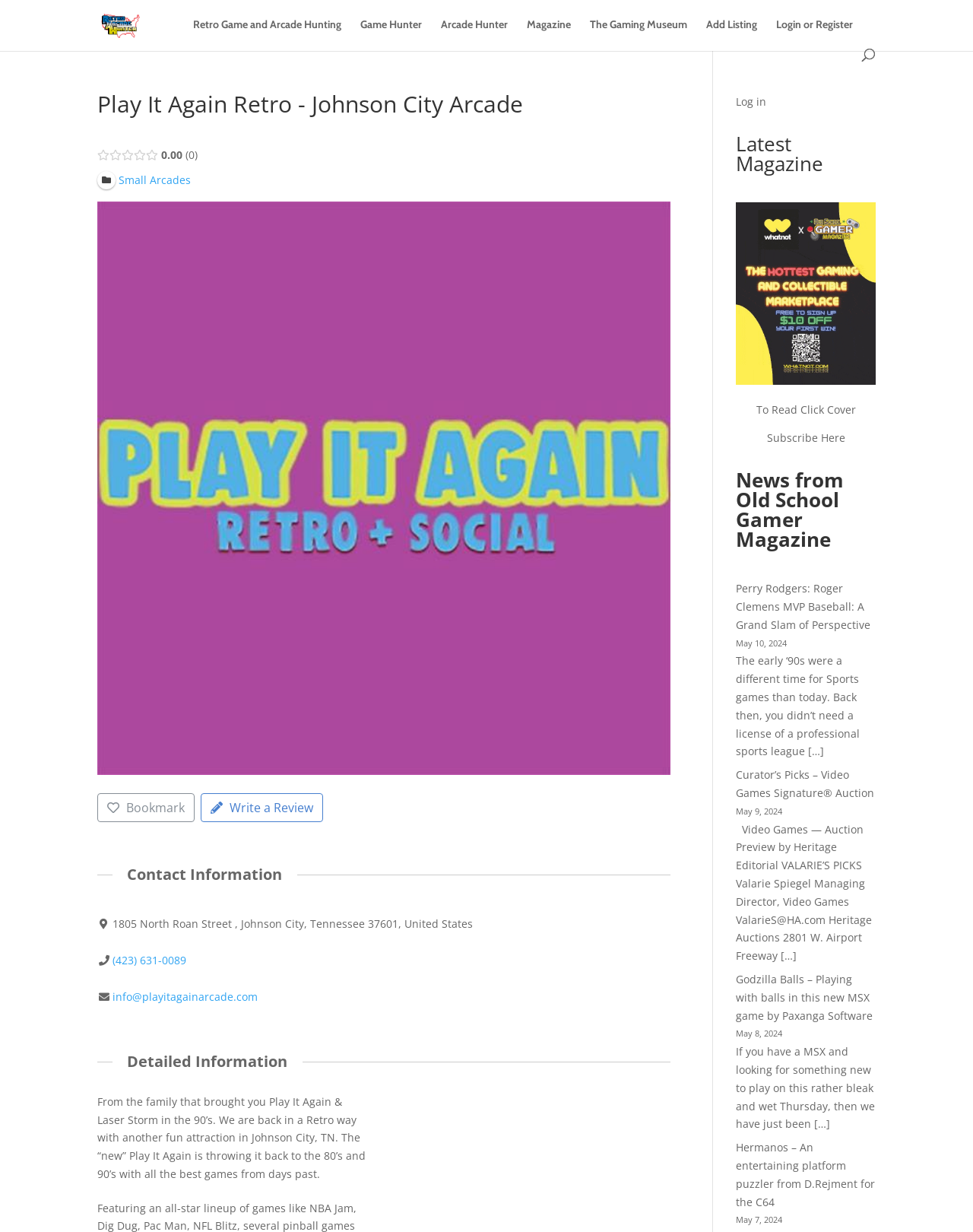Please determine the bounding box coordinates of the element to click on in order to accomplish the following task: "Call the arcade". Ensure the coordinates are four float numbers ranging from 0 to 1, i.e., [left, top, right, bottom].

[0.116, 0.773, 0.192, 0.785]